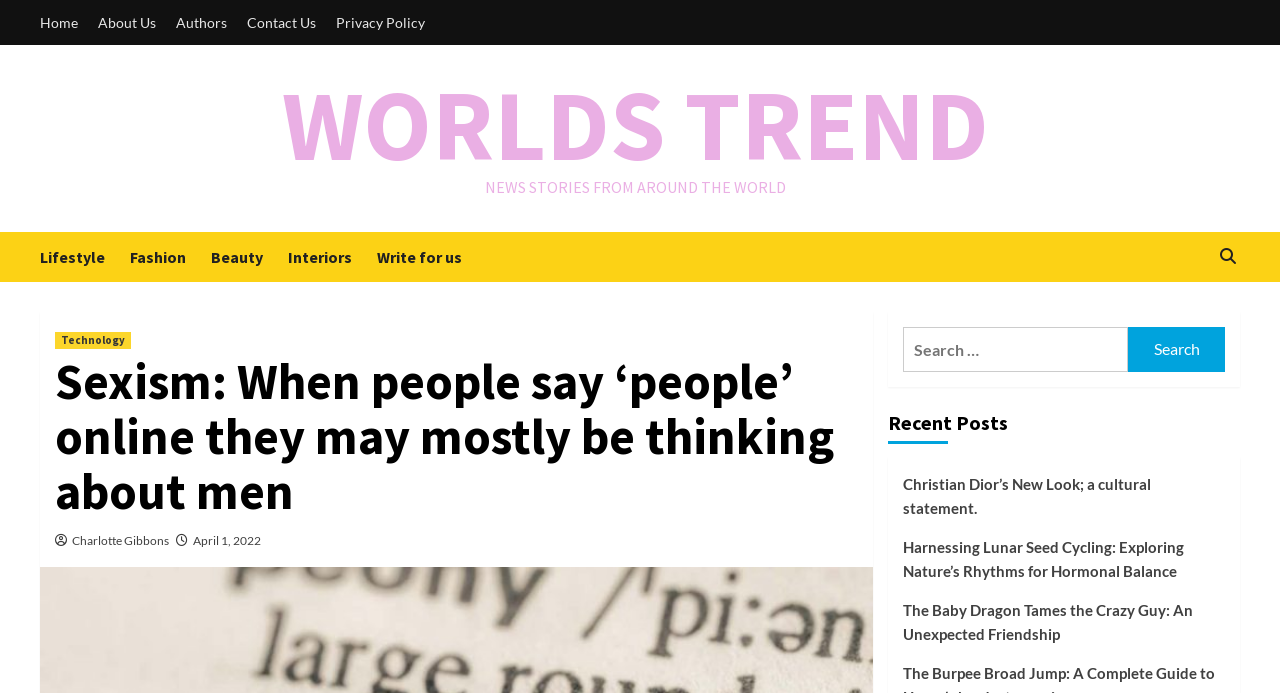Identify the bounding box coordinates of the region that needs to be clicked to carry out this instruction: "search for something". Provide these coordinates as four float numbers ranging from 0 to 1, i.e., [left, top, right, bottom].

[0.693, 0.45, 0.969, 0.558]